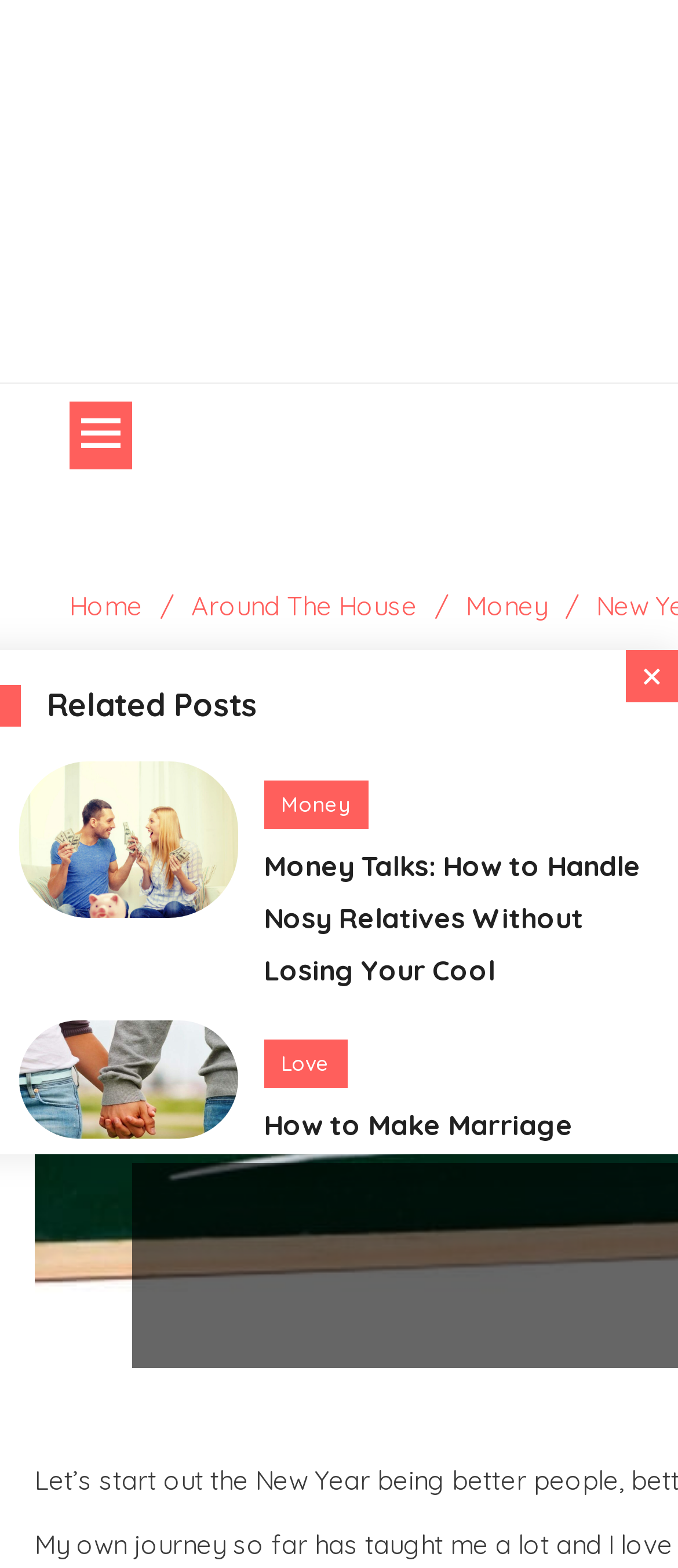Please identify the bounding box coordinates of the clickable area that will allow you to execute the instruction: "Read the article about Money Talks".

[0.389, 0.541, 0.946, 0.629]